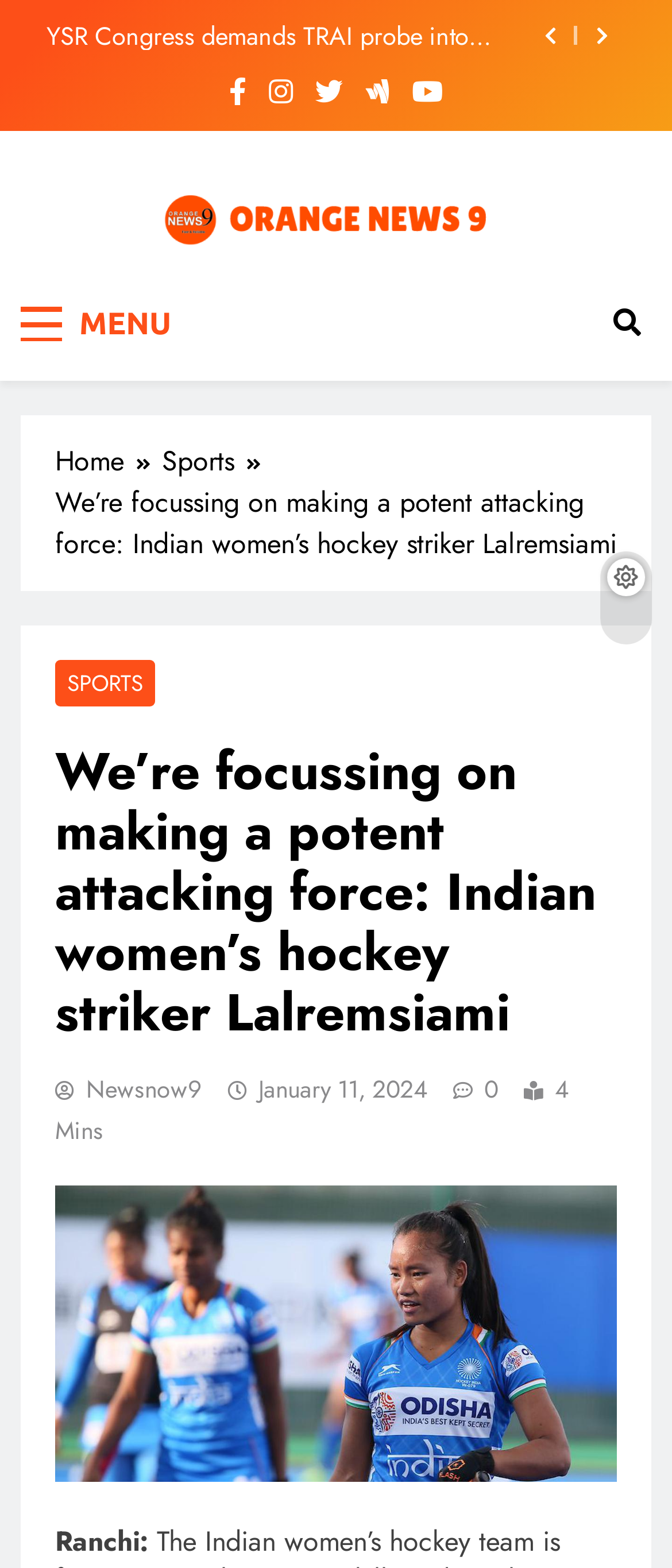Locate the bounding box coordinates of the clickable area to execute the instruction: "Click the share button". Provide the coordinates as four float numbers between 0 and 1, represented as [left, top, right, bottom].

[0.785, 0.011, 0.854, 0.036]